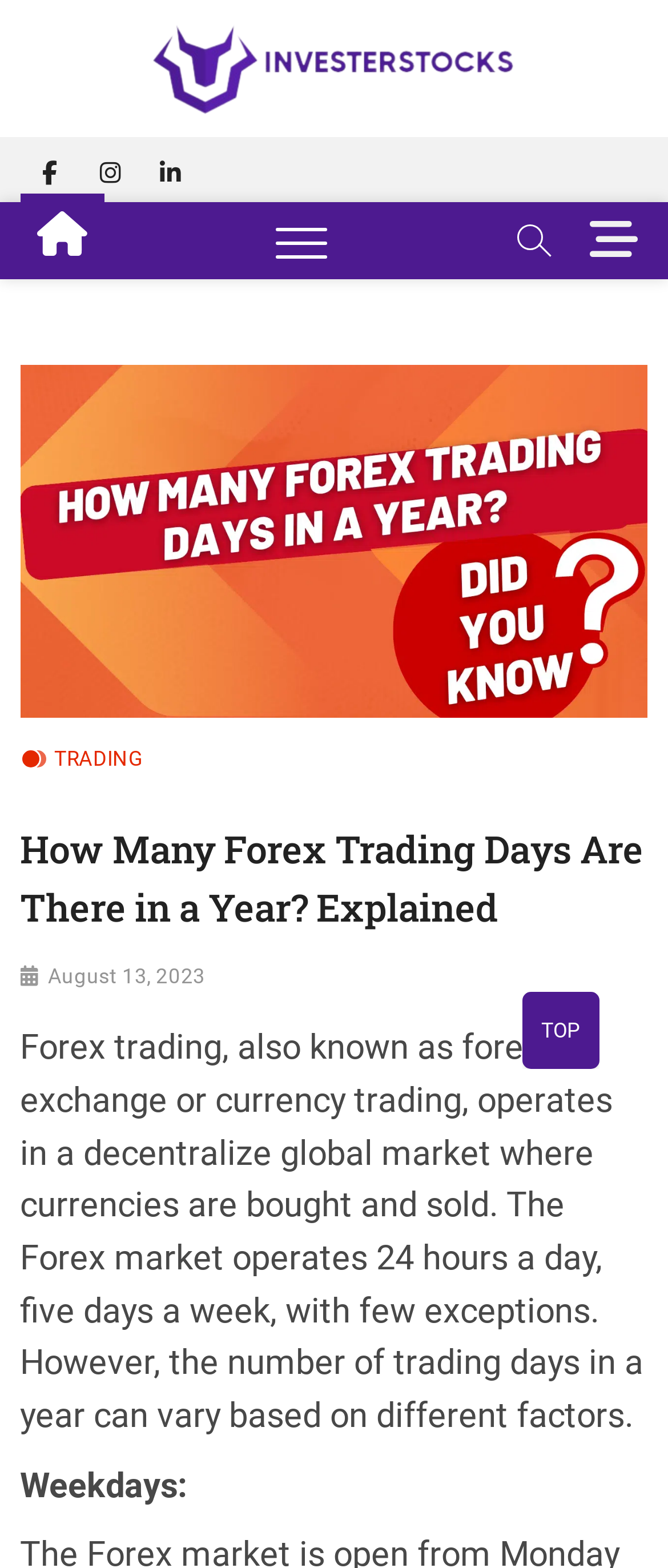Find and provide the bounding box coordinates for the UI element described here: "linkedin". The coordinates should be given as four float numbers between 0 and 1: [left, top, right, bottom].

[0.209, 0.091, 0.299, 0.129]